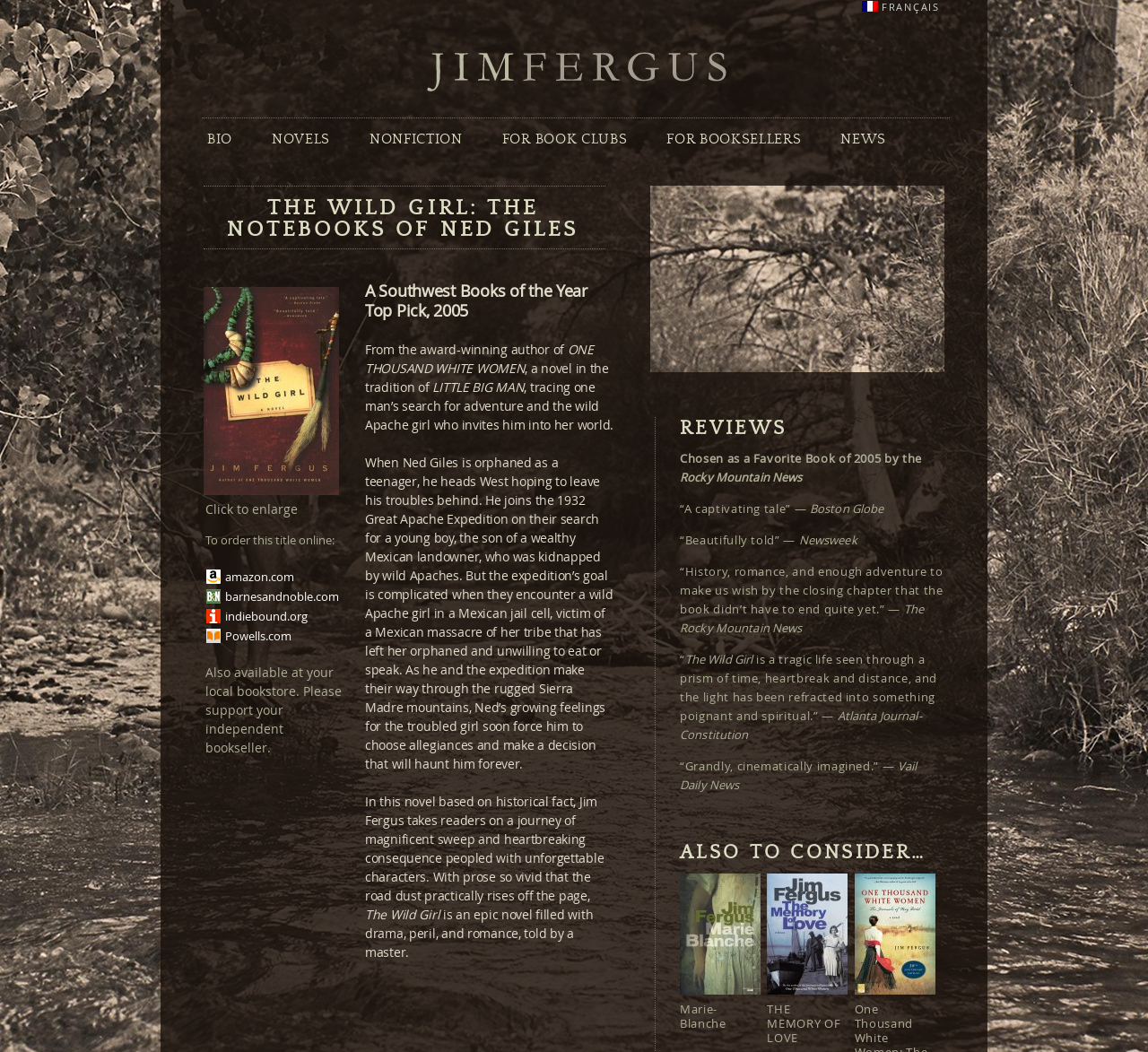Extract the bounding box of the UI element described as: "Nonfiction".

[0.322, 0.111, 0.403, 0.153]